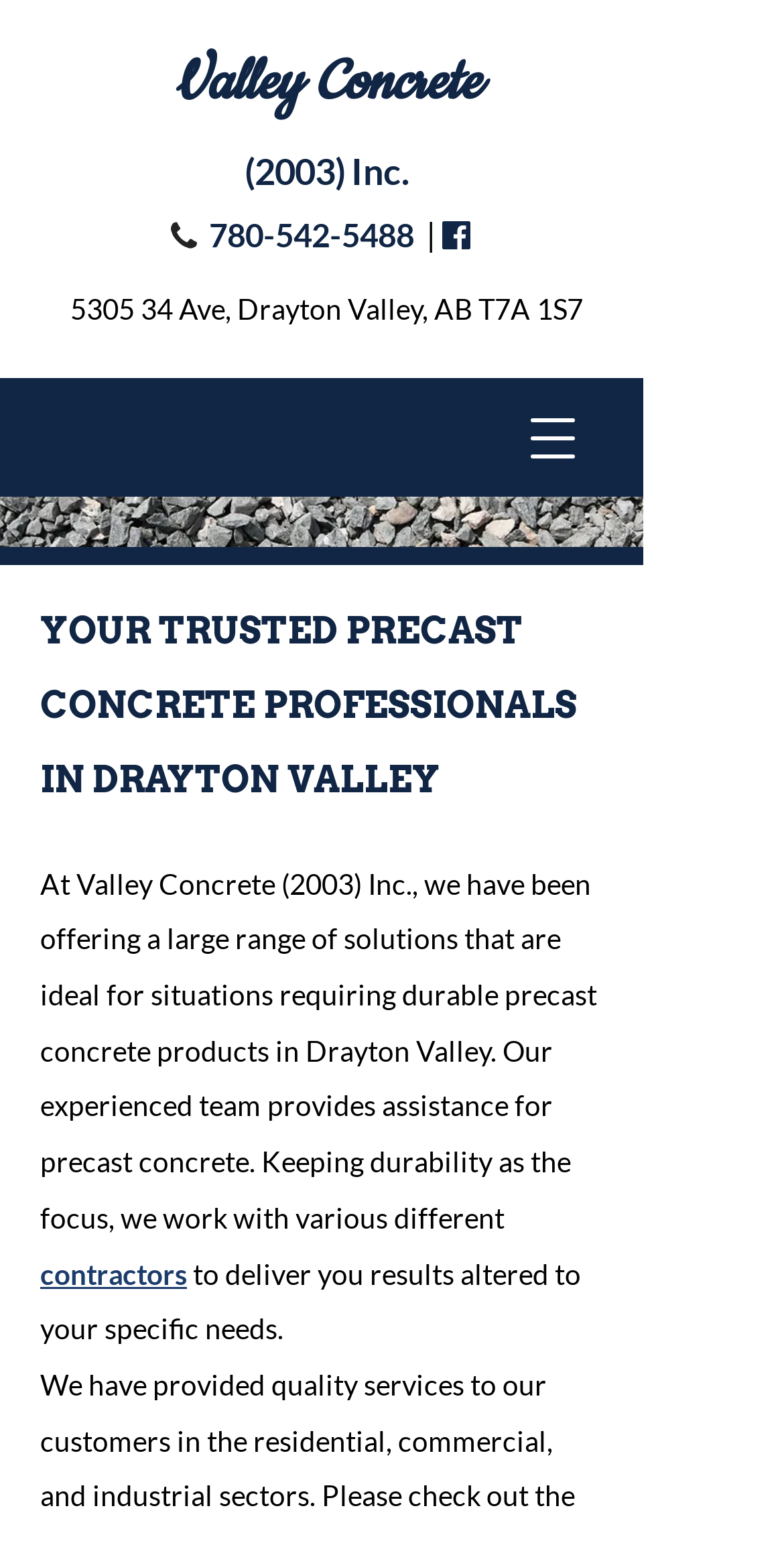What type of professionals work at Valley Concrete?
Answer the question with a thorough and detailed explanation.

I inferred this by reading the heading 'YOUR TRUSTED PRECAST CONCRETE PROFESSIONALS IN DRAYTON VALLEY' which suggests that the company has professionals who work with precast concrete products.